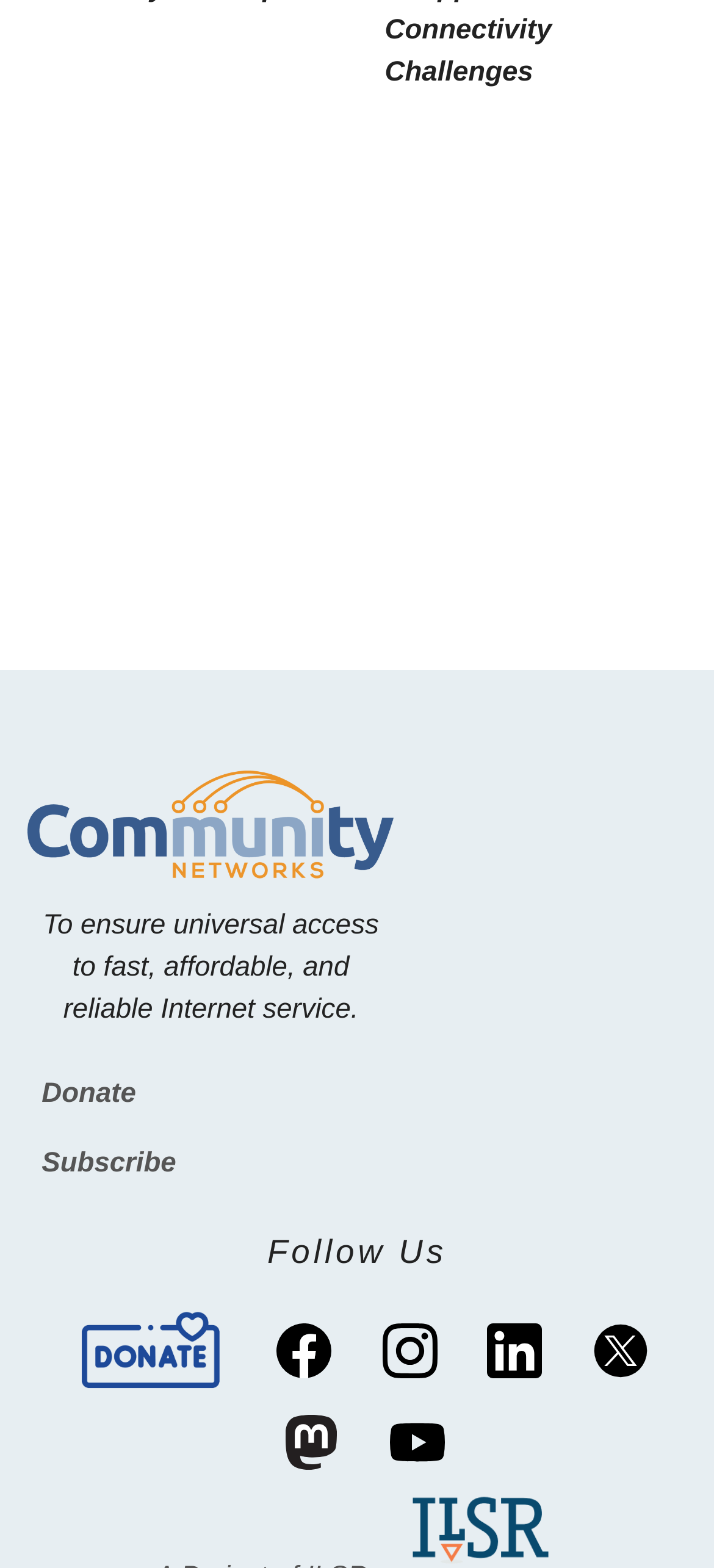What is the purpose of this website?
Please ensure your answer to the question is detailed and covers all necessary aspects.

Based on the static text 'To ensure universal access to fast, affordable, and reliable Internet service.', it can be inferred that the purpose of this website is to promote universal access to Internet.